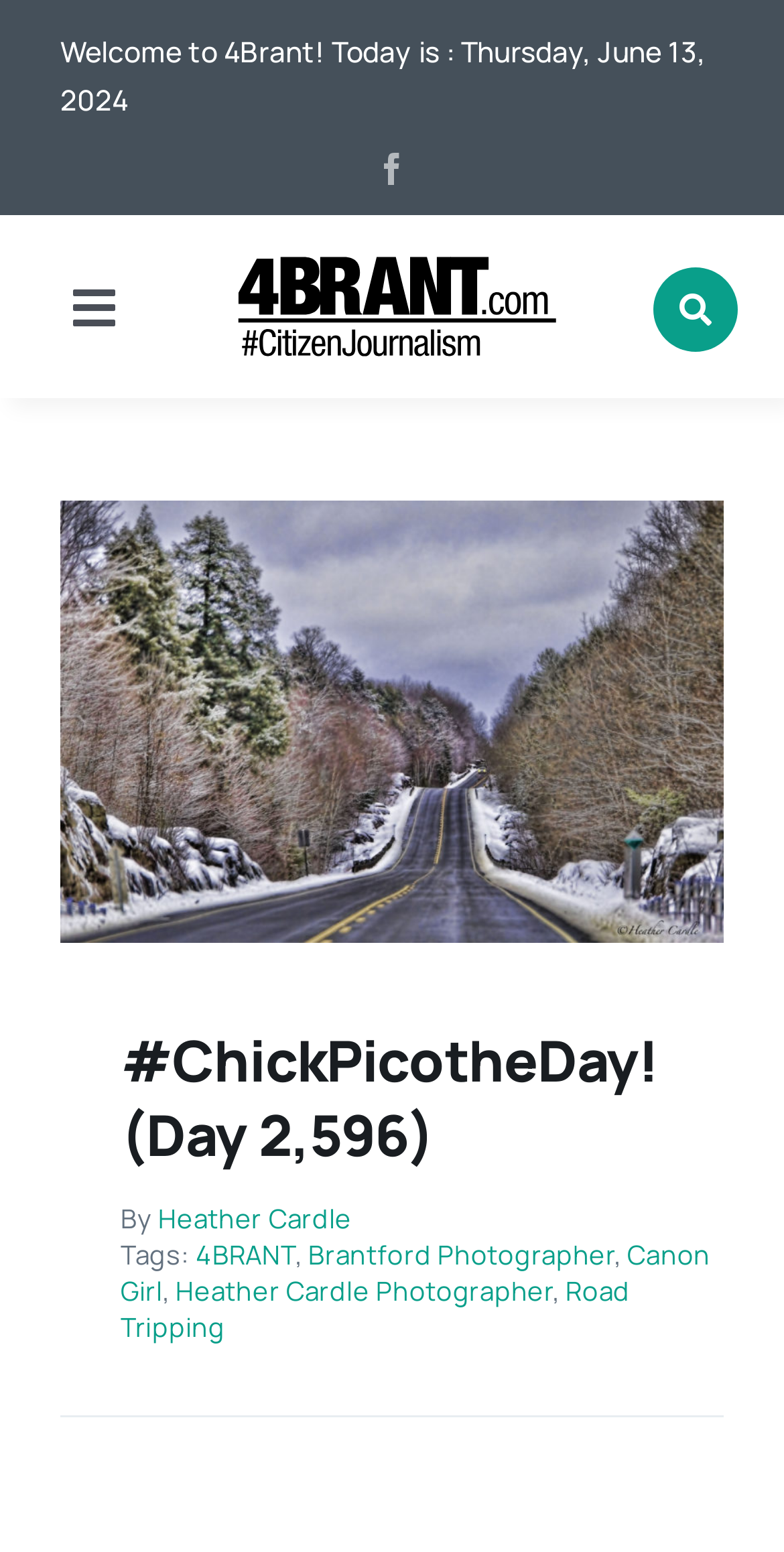What is the social media platform linked?
Using the image as a reference, answer the question in detail.

I determined the social media platform linked by looking at the link element with the text 'facebook' which is located at the top of the page.